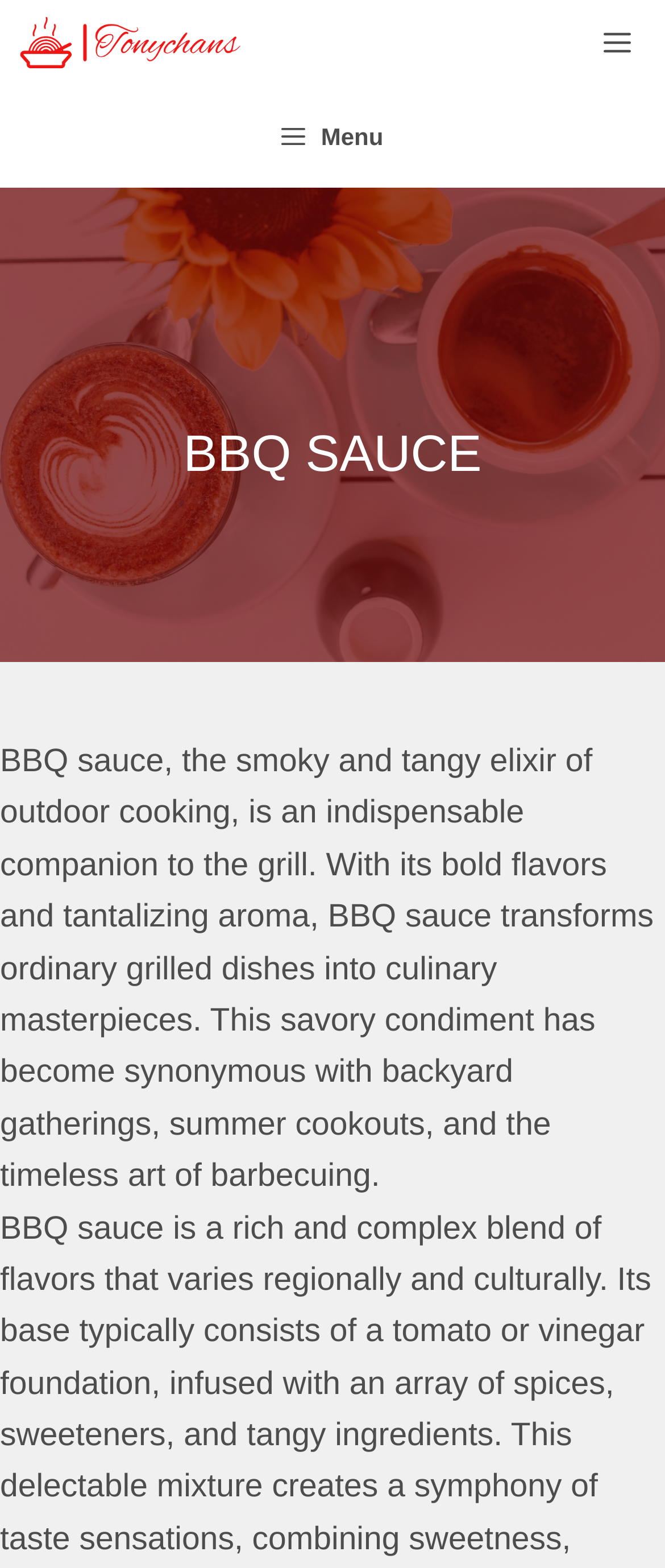Is the menu expanded?
Look at the screenshot and respond with a single word or phrase.

No